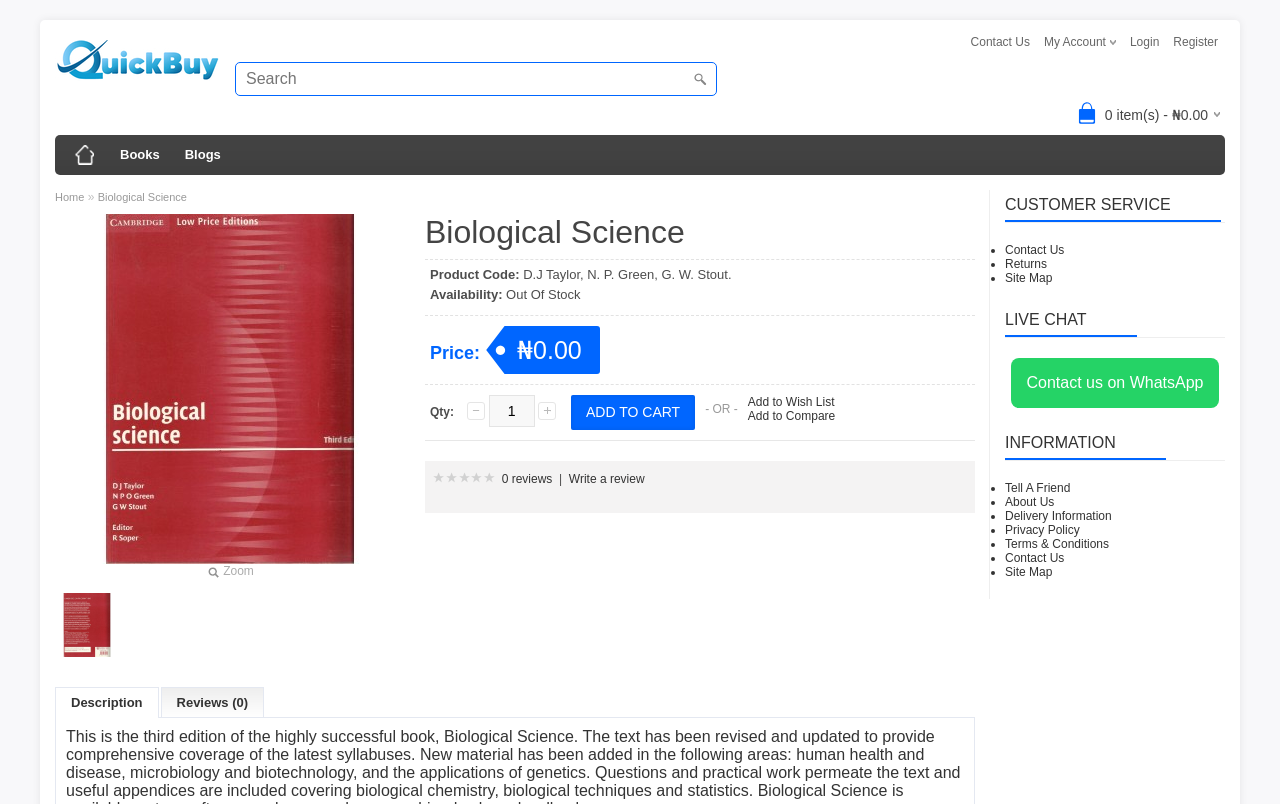Locate the bounding box coordinates of the element that should be clicked to execute the following instruction: "Write a review".

[0.444, 0.587, 0.504, 0.604]